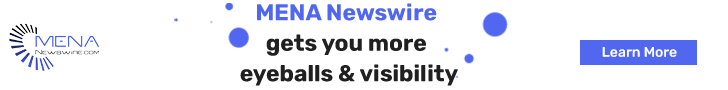What is the purpose of the 'Learn More' button?
Using the image as a reference, give a one-word or short phrase answer.

To discover further details